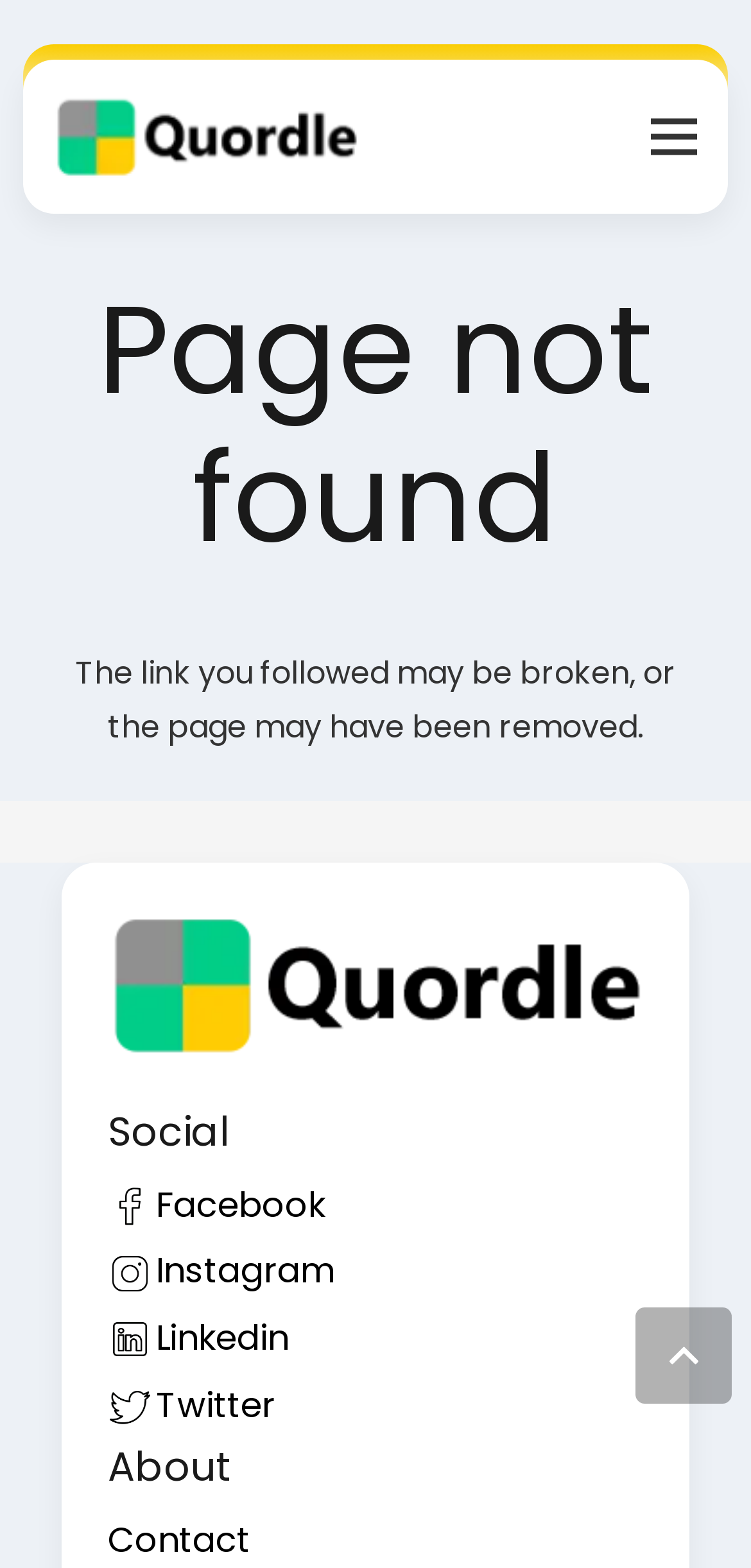Please provide the main heading of the webpage content.

Page not found